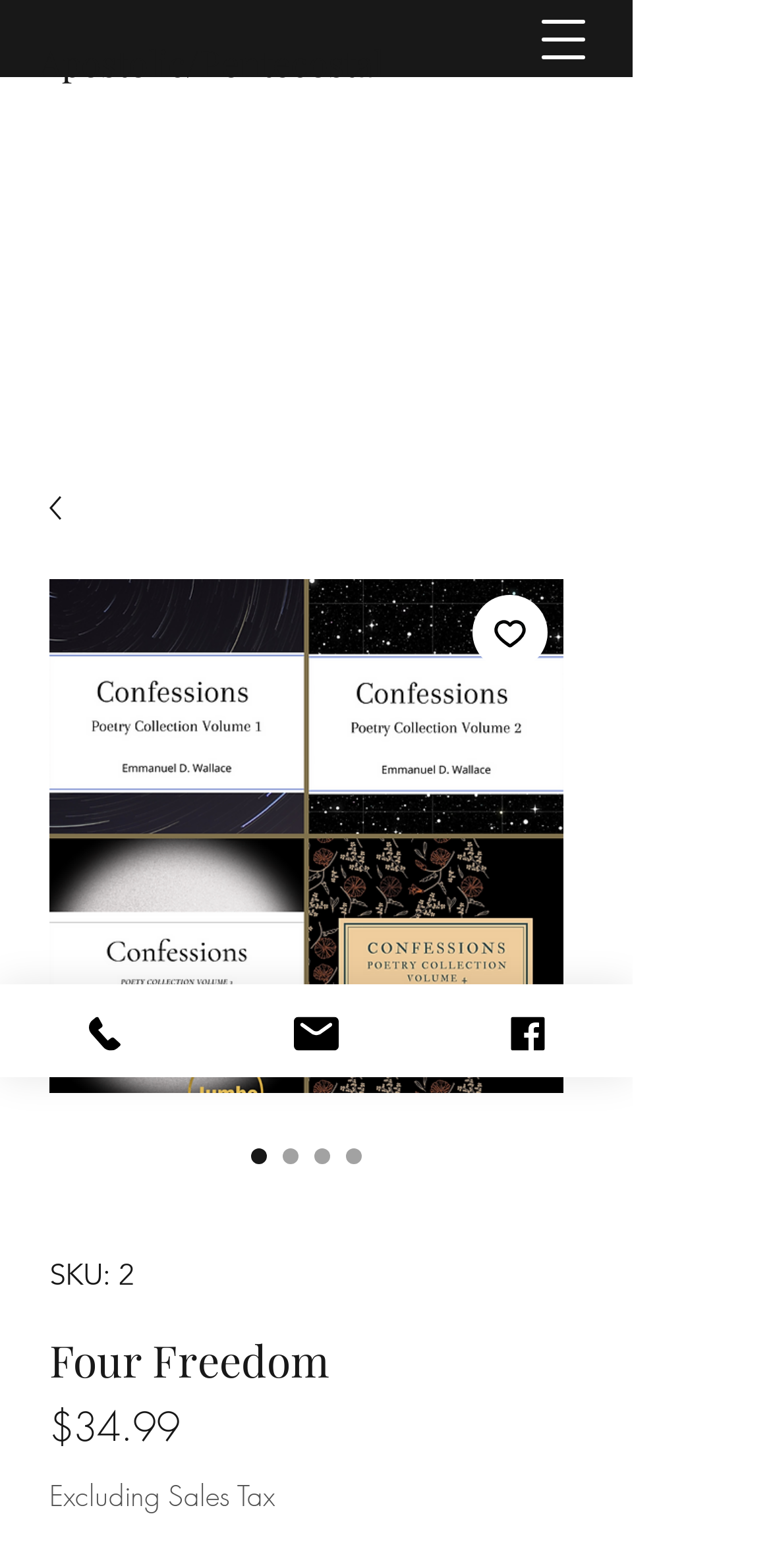Please provide a comprehensive answer to the question based on the screenshot: What is the type of the organization?

The answer can be found in the heading element 'Apostolic/Pentecostal' with bounding box coordinates [0.051, 0.025, 0.769, 0.057]. This heading is likely to be the type of the organization.